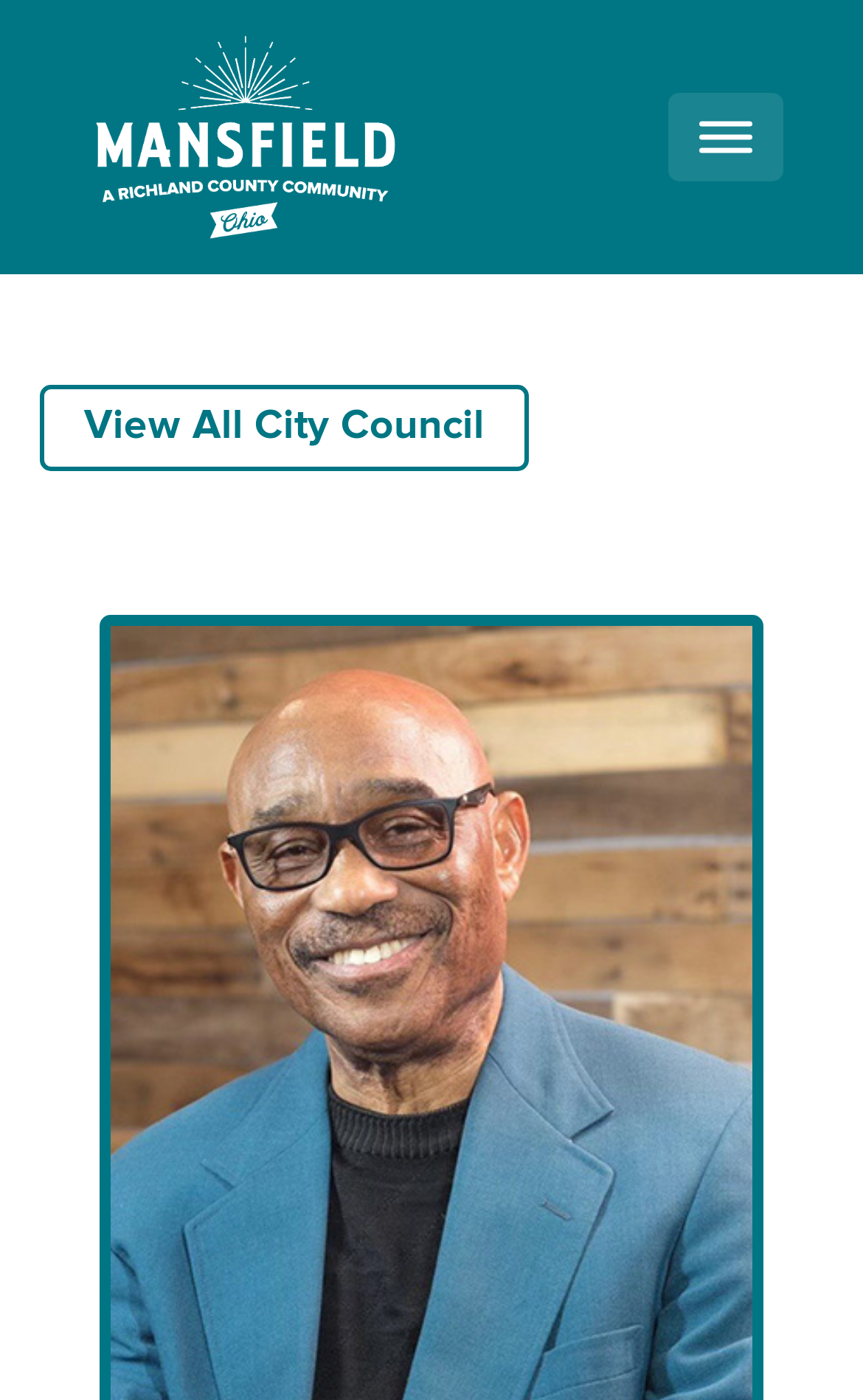Provide the bounding box coordinates of the UI element this sentence describes: "View all City Council".

[0.046, 0.275, 0.613, 0.337]